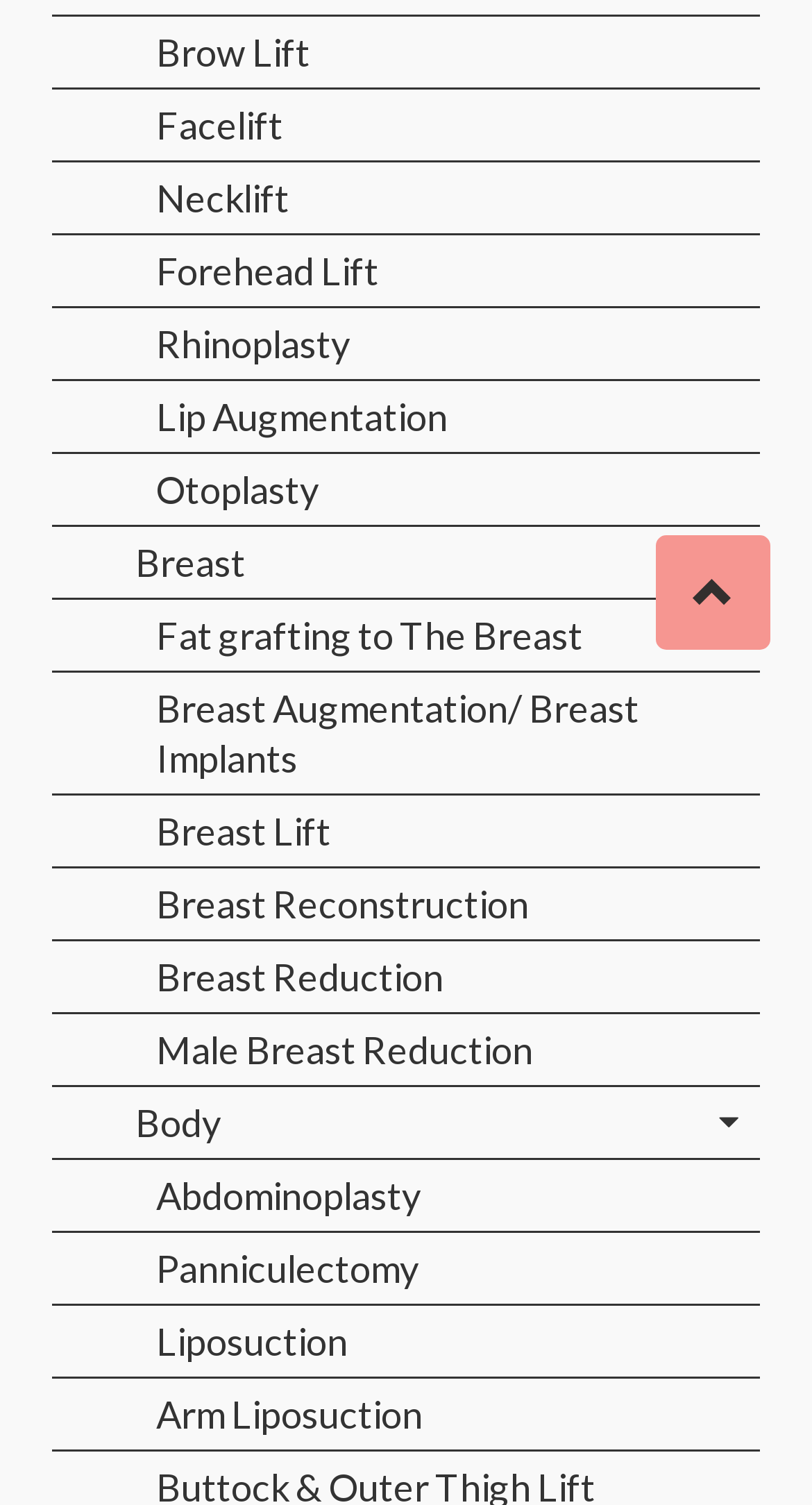Given the element description Necklift, predict the bounding box coordinates for the UI element in the webpage screenshot. The format should be (top-left x, top-left y, bottom-right x, bottom-right y), and the values should be between 0 and 1.

[0.064, 0.108, 0.936, 0.156]